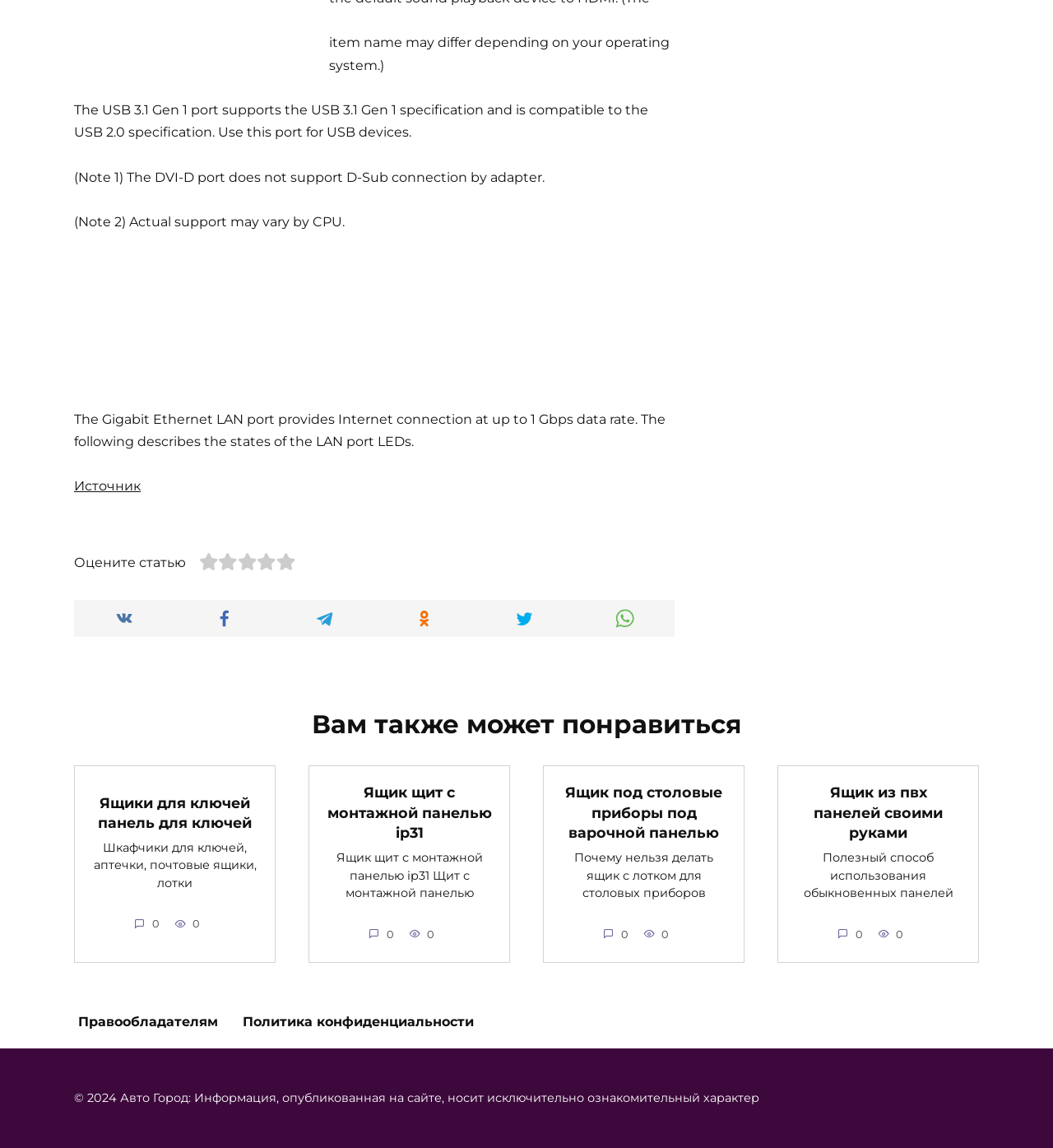What is the purpose of the USB 3.1 Gen 1 port?
Could you give a comprehensive explanation in response to this question?

The question can be answered by reading the text associated with the StaticText element with the bounding box coordinates [0.07, 0.089, 0.616, 0.122], which states that 'Use this port for USB devices.'